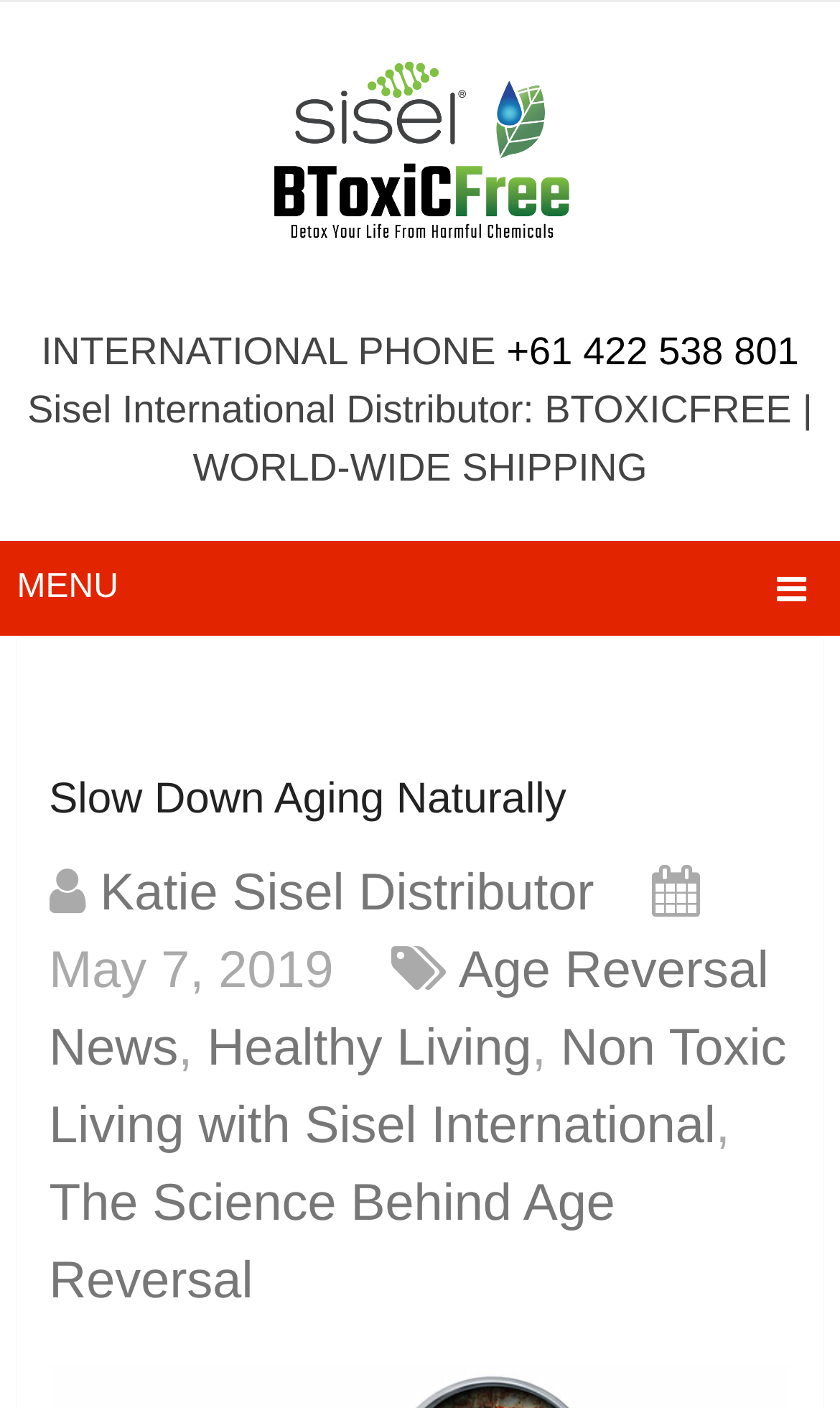What is the phone number of Sisel International?
Based on the screenshot, give a detailed explanation to answer the question.

I found the phone number by looking at the StaticText element with the content 'INTERNATIONAL PHONE' and its adjacent link element with the content '+61 422 538 801'.